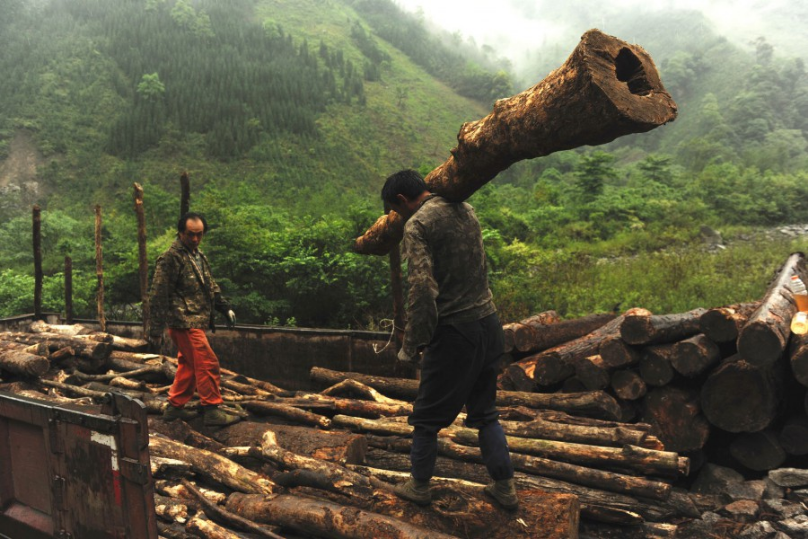Can you give a comprehensive explanation to the question given the content of the image?
How many giant pandas are left in the wild?

The caption states that the giant panda's population has dwindled to fewer than 2,000 due to habitat loss driven largely by deforestation, indicating that there are fewer than 2,000 giant pandas left in the wild.